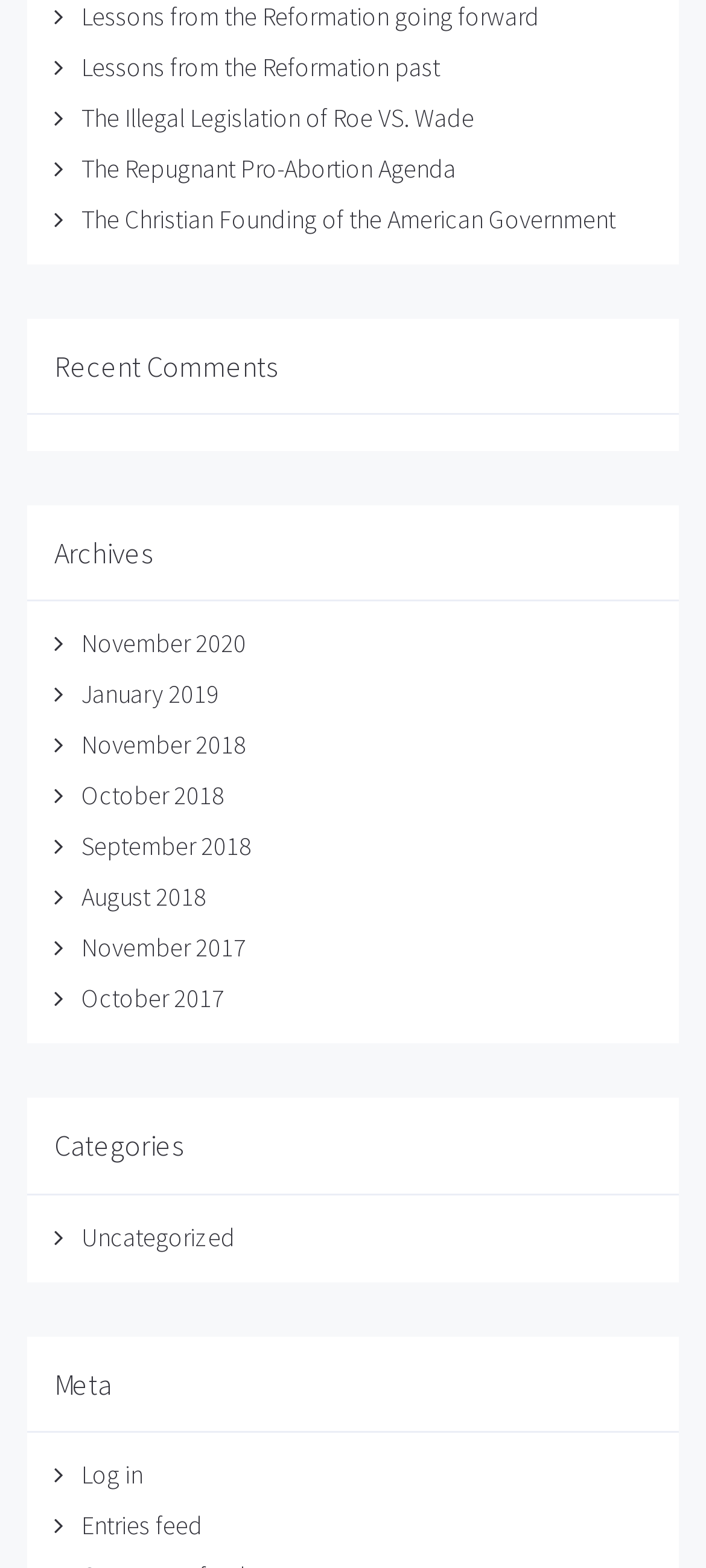Find the bounding box coordinates for the area that should be clicked to accomplish the instruction: "Read about the Christian Founding of the American Government".

[0.115, 0.129, 0.872, 0.15]